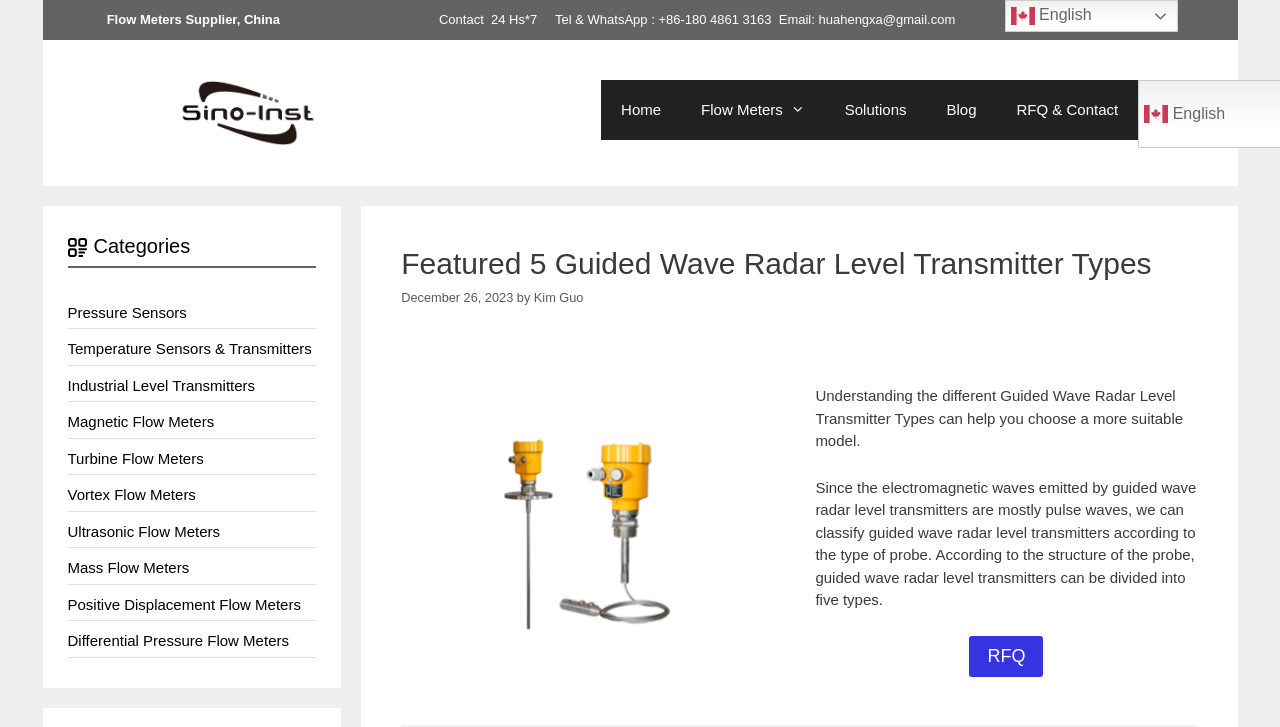Pinpoint the bounding box coordinates of the clickable area necessary to execute the following instruction: "Read the 'Categories' section". The coordinates should be given as four float numbers between 0 and 1, namely [left, top, right, bottom].

[0.053, 0.317, 0.247, 0.368]